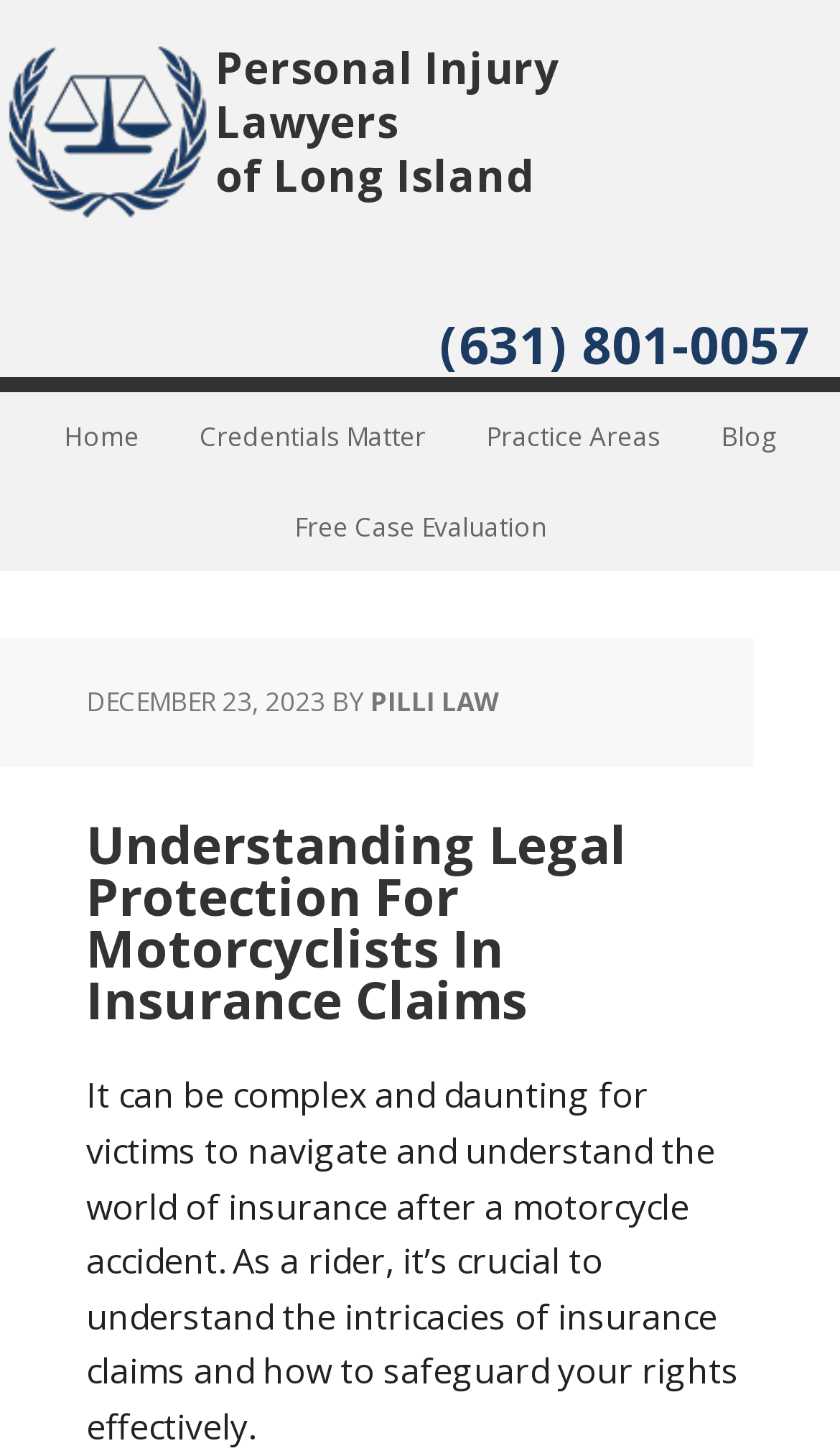Identify the bounding box for the UI element that is described as follows: "Free Case Evaluation".

[0.319, 0.333, 0.681, 0.396]